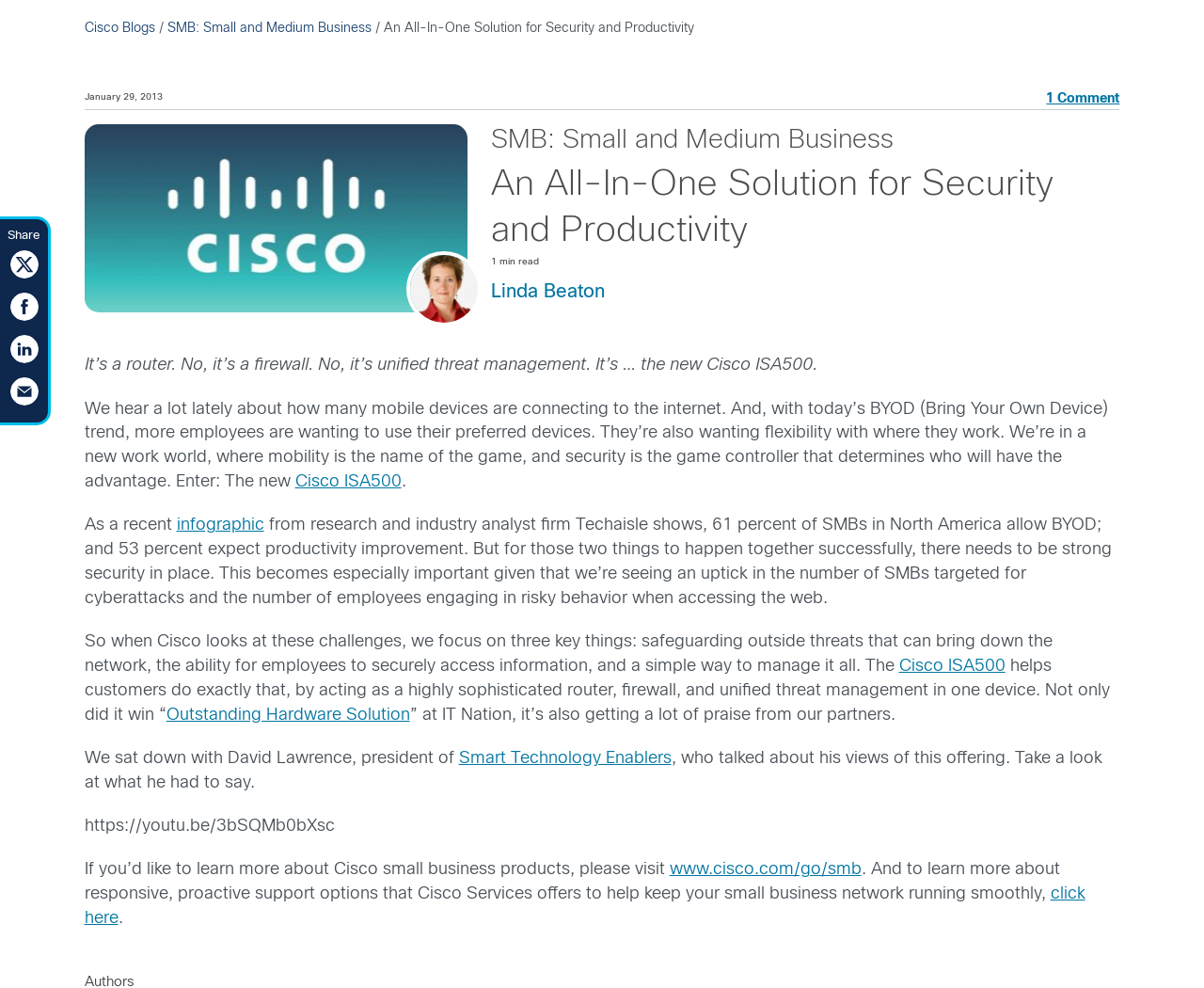Respond to the question with just a single word or phrase: 
What is the award won by Cisco ISA500?

Outstanding Hardware Solution